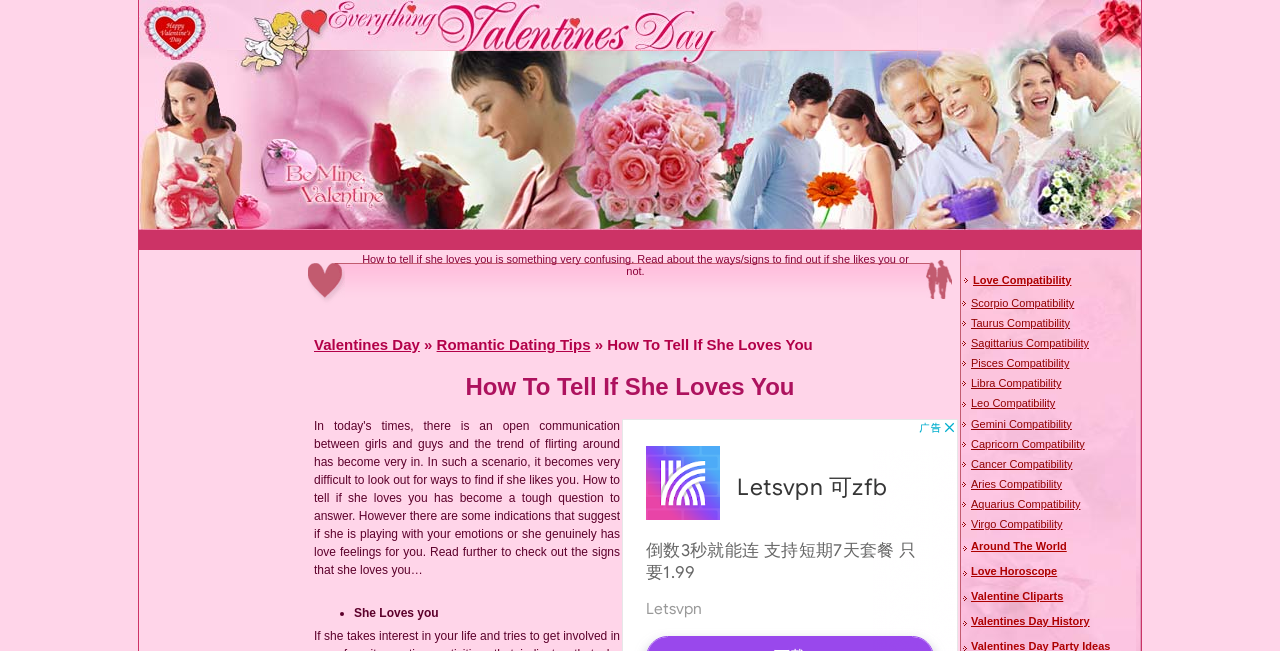What is the main topic of this webpage?
Look at the image and respond with a single word or a short phrase.

Signs of love